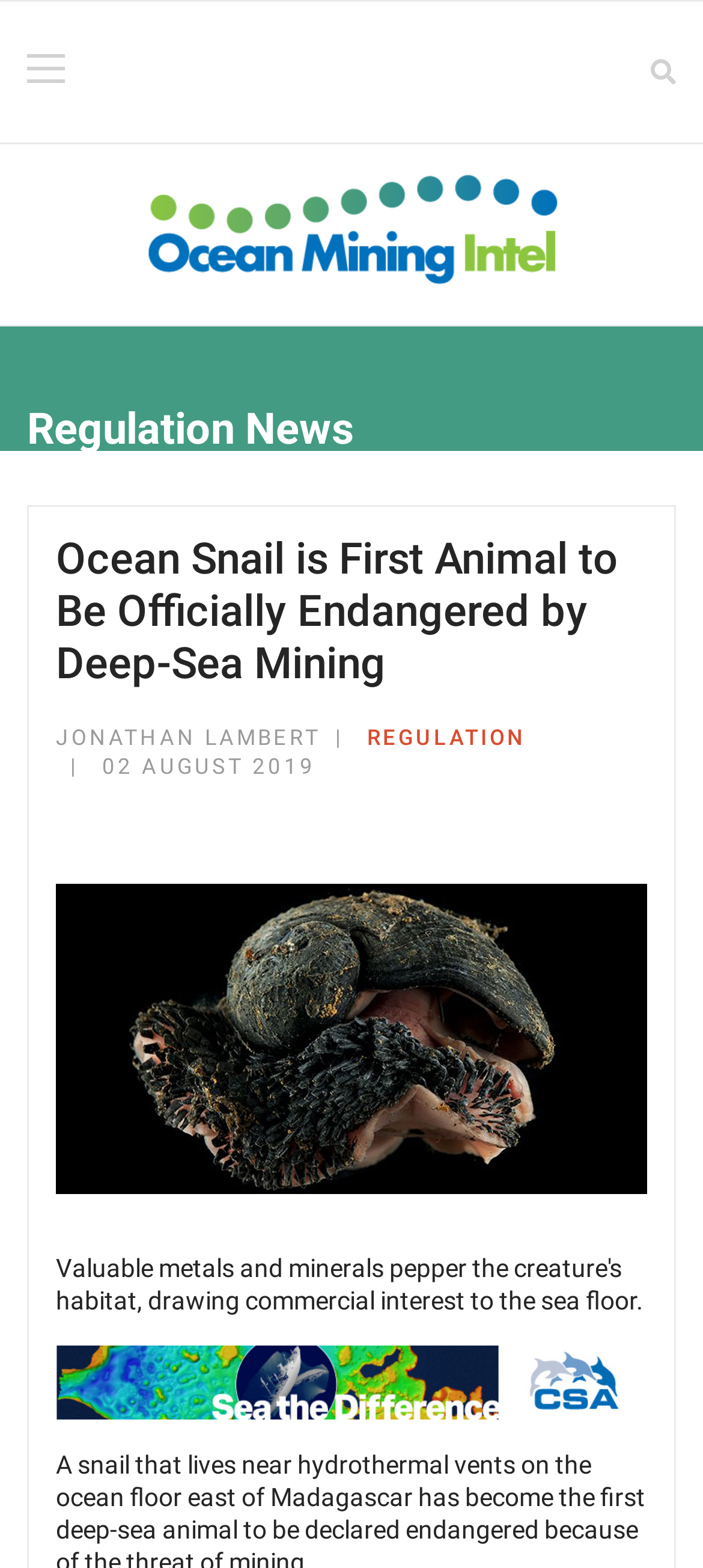Deliver a detailed narrative of the webpage's visual and textual elements.

The webpage is about a news article discussing the ocean snail, which is the first animal to be officially endangered by deep-sea mining. At the top left of the page, there is a link to an external website. Below it, there is a larger link to "Ocean Mining Intel" accompanied by an image with the same name, taking up most of the top section of the page. 

To the right of the "Ocean Mining Intel" link, there is a heading that reads "Regulation News". Below this heading, there is a subheading that summarizes the article, "Ocean Snail is First Animal to Be Officially Endangered by Deep-Sea Mining". 

Underneath the subheading, there is a byline that reads "Written by Jonathan Lambert", with the author's name "JONATHAN LAMBERT" written in a slightly smaller font. To the right of the byline, there is a category label that reads "Category: Regulation", which is a link to the "REGULATION" section. 

Below the category label, there is a publication date that reads "Published: 02 August 2019". A large image related to the article takes up most of the bottom section of the page, with the same title as the subheading.